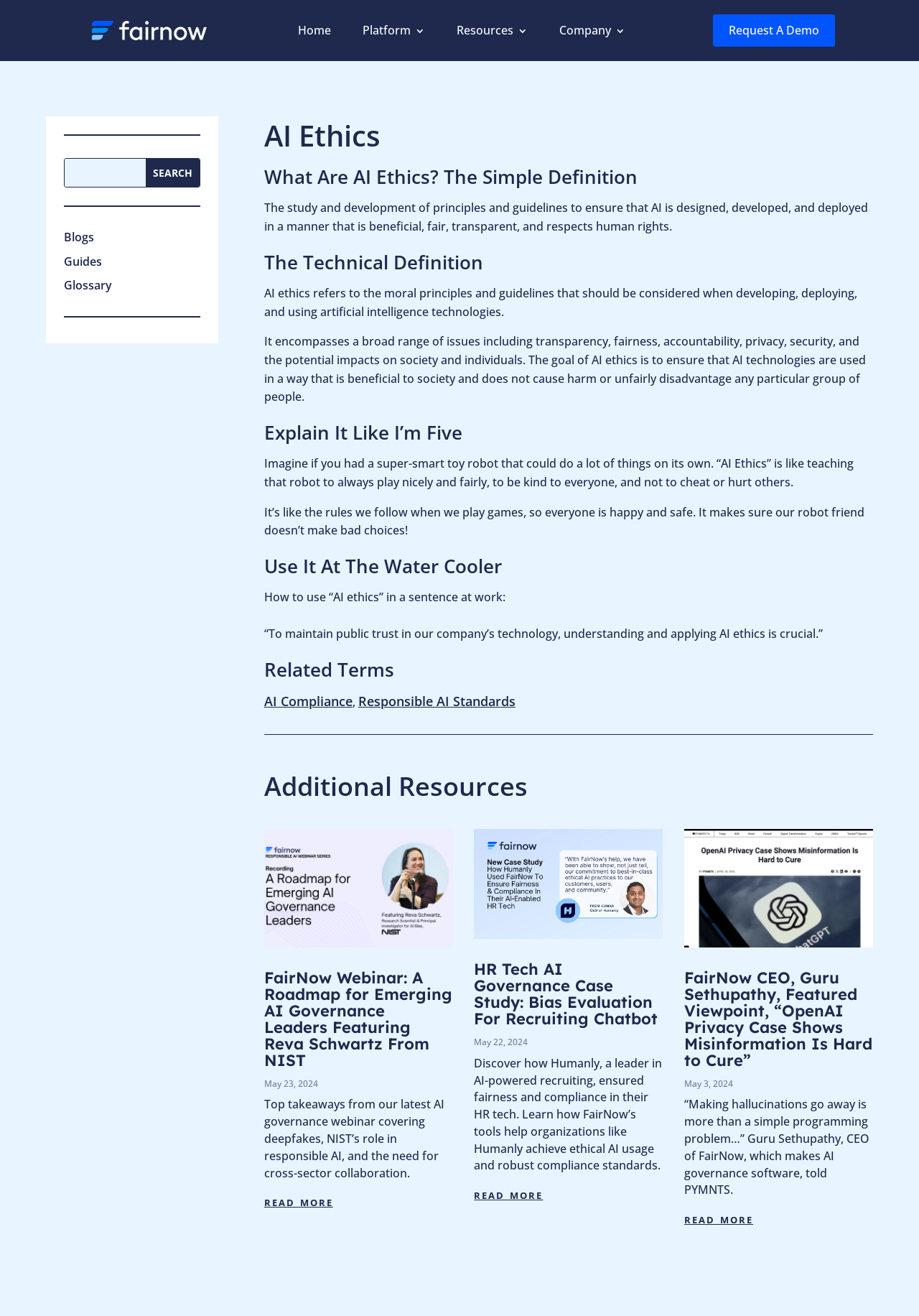Describe every aspect of the webpage comprehensively.

This webpage is about understanding ethical considerations in artificial intelligence (AI) technologies. At the top, there is a logo of Fairnow, a company that provides AI governance tools. Below the logo, there is a navigation menu with links to "Home", "Platform 3", "Resources", "Company 3", and "Request A Demo". On the right side of the navigation menu, there is a search bar with a search button.

The main content of the webpage is divided into several sections. The first section is about AI ethics, which is defined as the study and development of principles and guidelines to ensure that AI is designed, developed, and deployed in a manner that is beneficial, fair, transparent, and respects human rights. This section also provides a simple definition of AI ethics, explaining it in a way that a five-year-old can understand.

The next section is about the technical definition of AI ethics, which encompasses a broad range of issues including transparency, fairness, accountability, privacy, security, and the potential impacts on society and individuals. This section also provides an example of how to use "AI ethics" in a sentence at work.

The webpage also has a section on related terms, which includes links to "AI Compliance" and "Responsible AI Standards". Additionally, there is a section on additional resources, which includes three articles about AI governance. Each article has a heading, a brief summary, and a "read more" link. The articles are about a webinar on AI governance, a case study on bias evaluation for a recruiting chatbot, and a featured viewpoint on the OpenAI privacy case.

Overall, the webpage provides a comprehensive overview of AI ethics and its importance in the development and implementation of AI technologies. It also provides resources and examples of how AI ethics can be applied in practice.